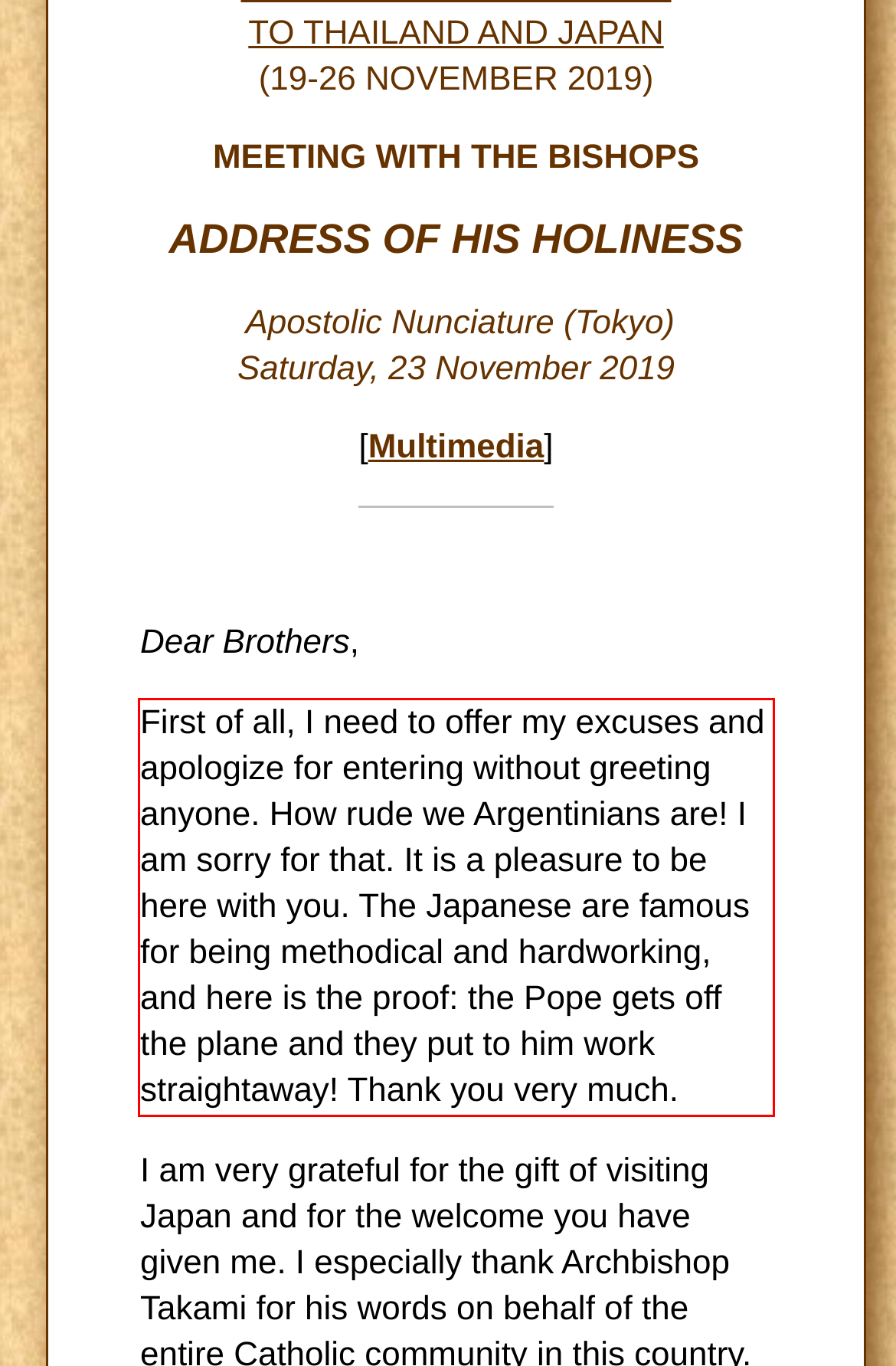Using the webpage screenshot, recognize and capture the text within the red bounding box.

First of all, I need to offer my excuses and apologize for entering without greeting anyone. How rude we Argentinians are! I am sorry for that. It is a pleasure to be here with you. The Japanese are famous for being methodical and hardworking, and here is the proof: the Pope gets off the plane and they put to him work straightaway! Thank you very much.